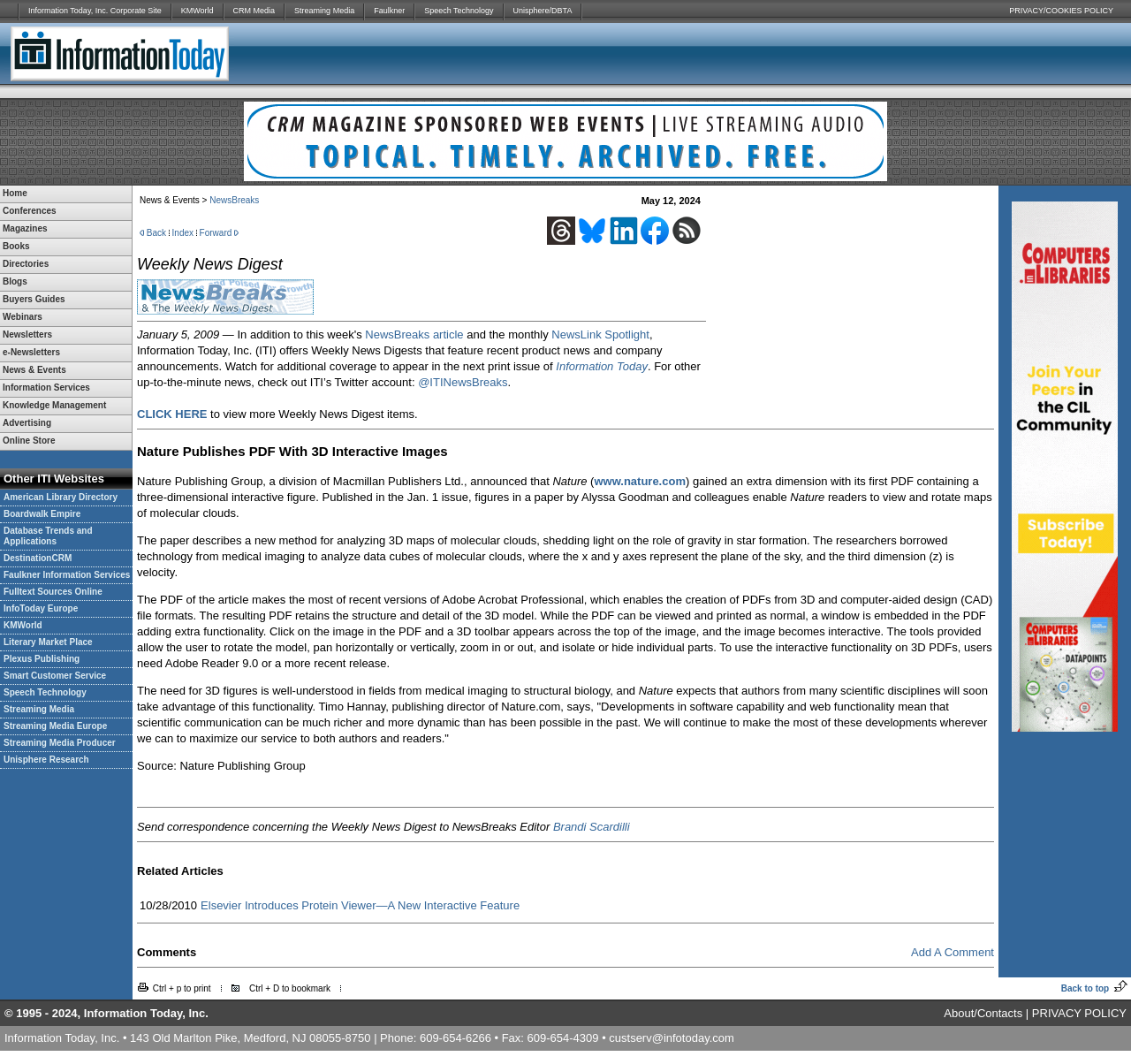How many columns are there in the main content area?
Please analyze the image and answer the question with as much detail as possible.

I looked at the LayoutTable elements and found that the main content area has only one column, which spans the entire width of the page.